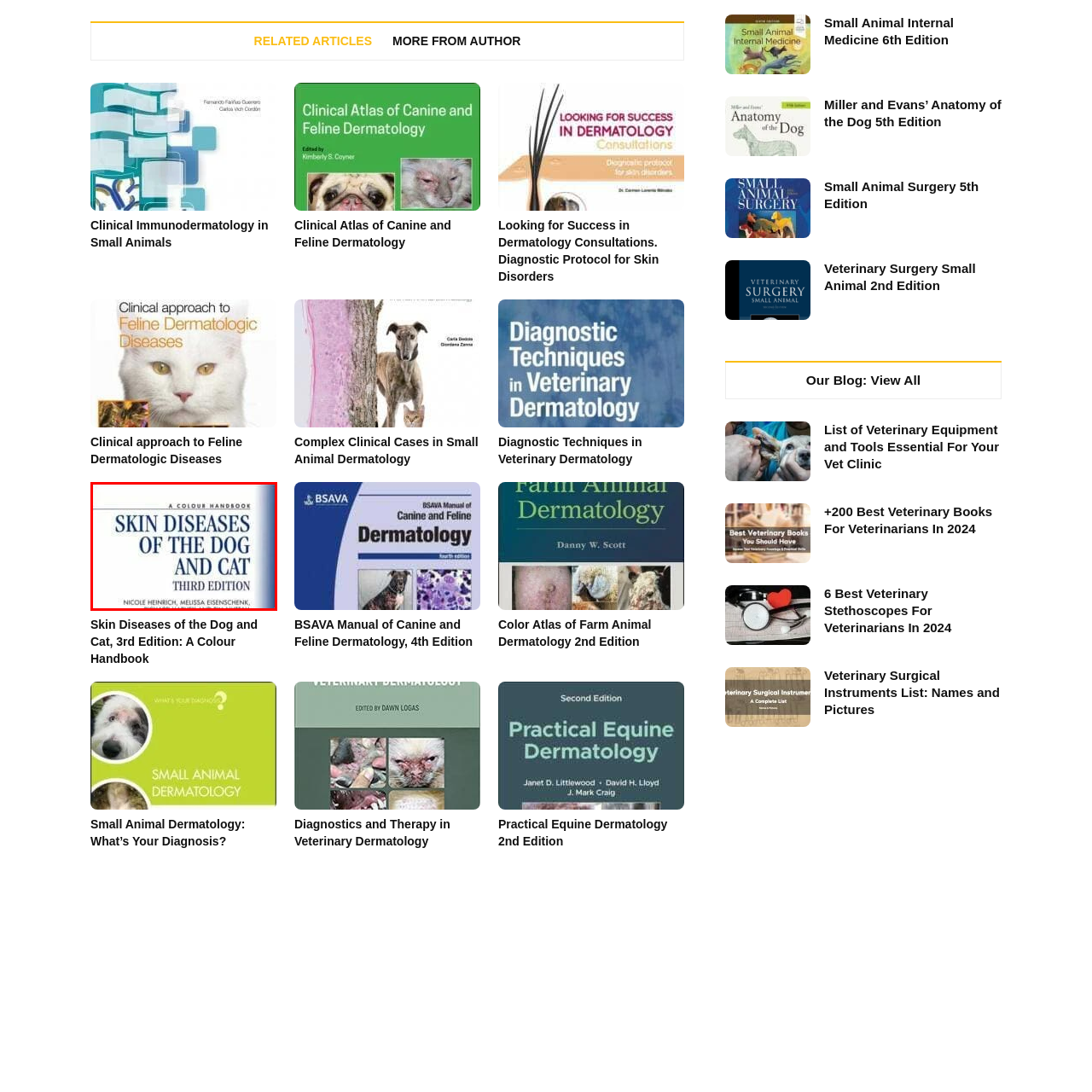What is the target audience for this book?
Inspect the image surrounded by the red bounding box and answer the question using a single word or a short phrase.

Veterinary professionals and students